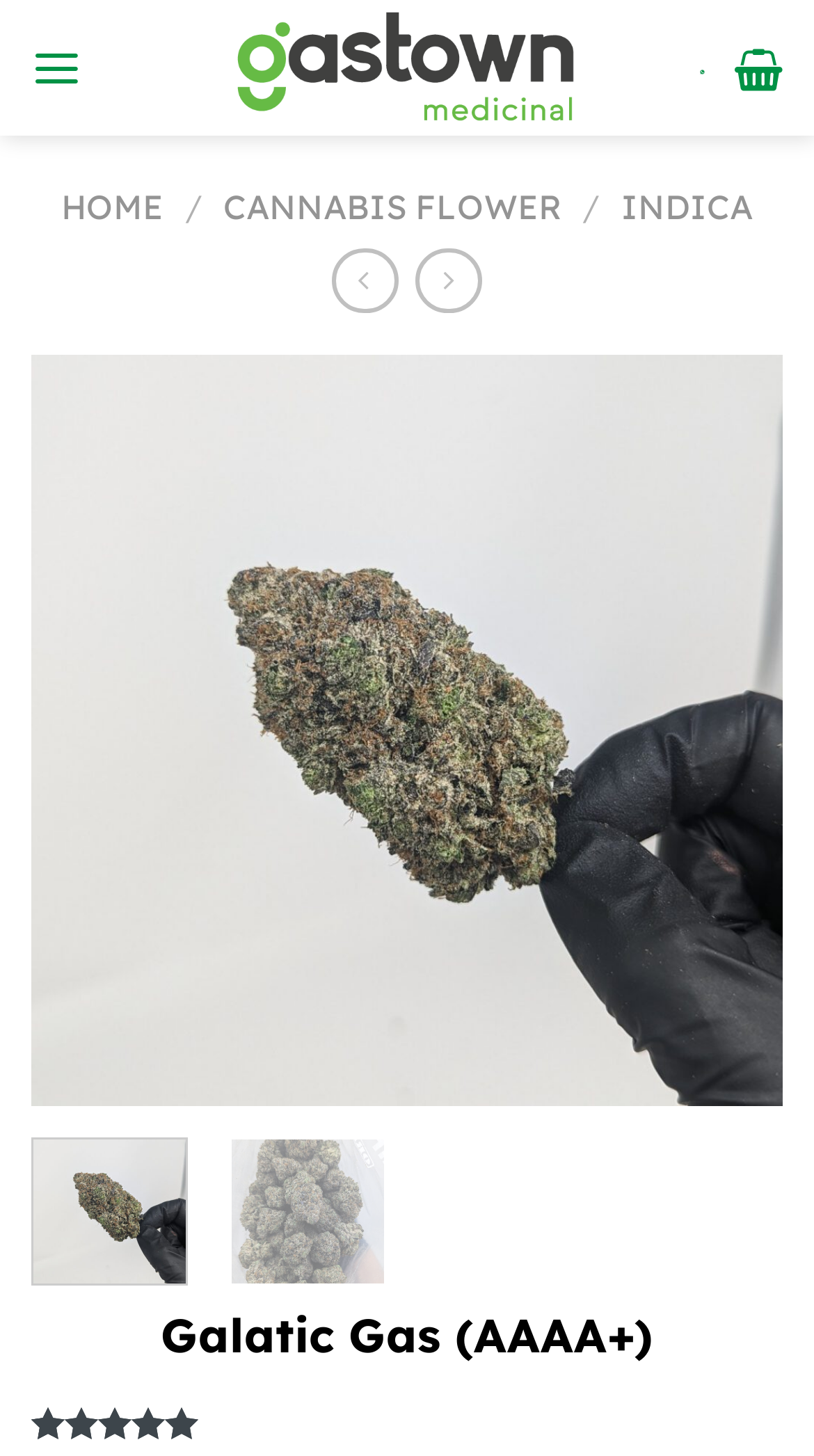Please identify the bounding box coordinates of the element's region that I should click in order to complete the following instruction: "Click the Gastown Medicinal logo". The bounding box coordinates consist of four float numbers between 0 and 1, i.e., [left, top, right, bottom].

[0.29, 0.0, 0.71, 0.093]